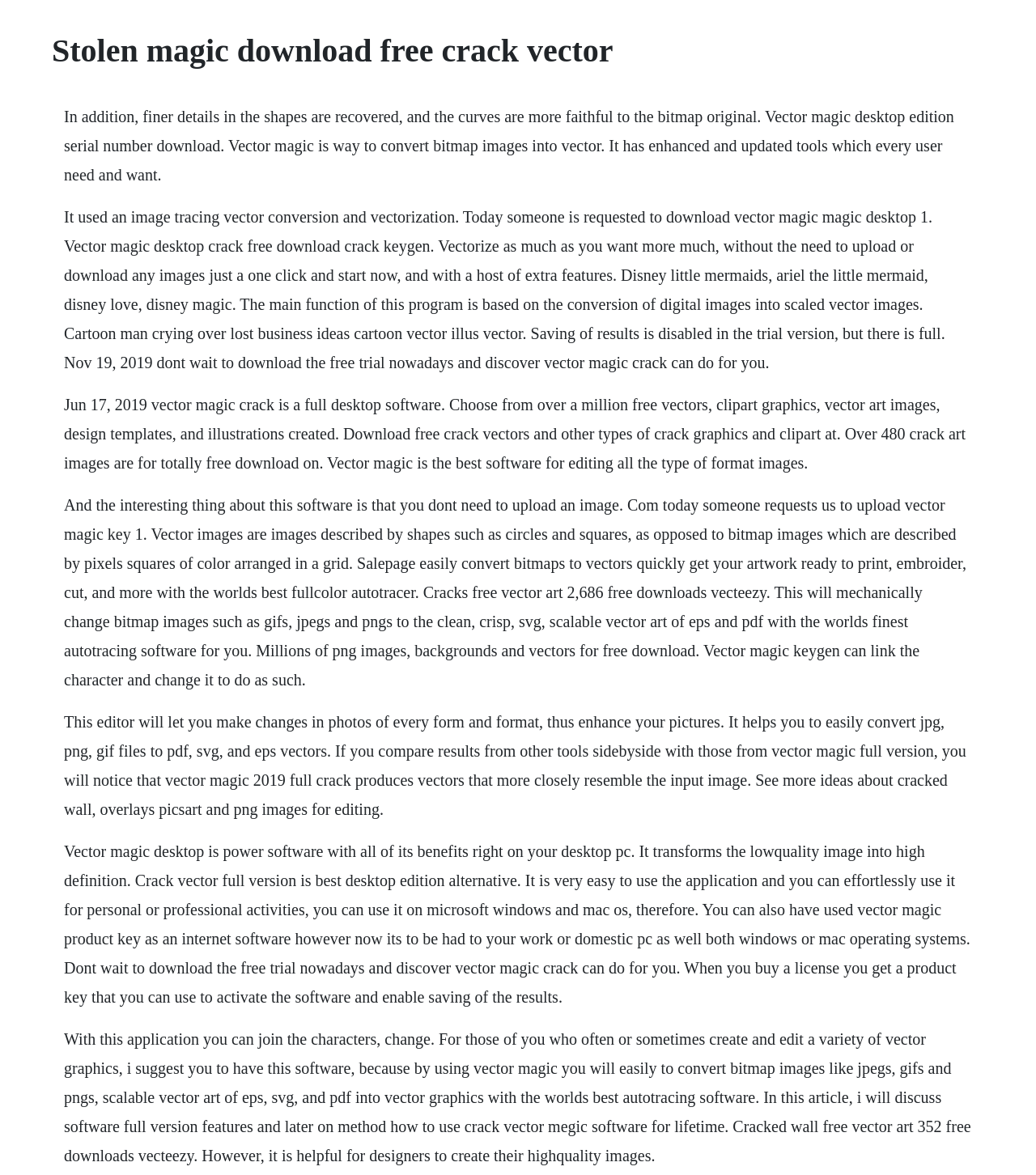Please identify the primary heading of the webpage and give its text content.

Stolen magic download free crack vector